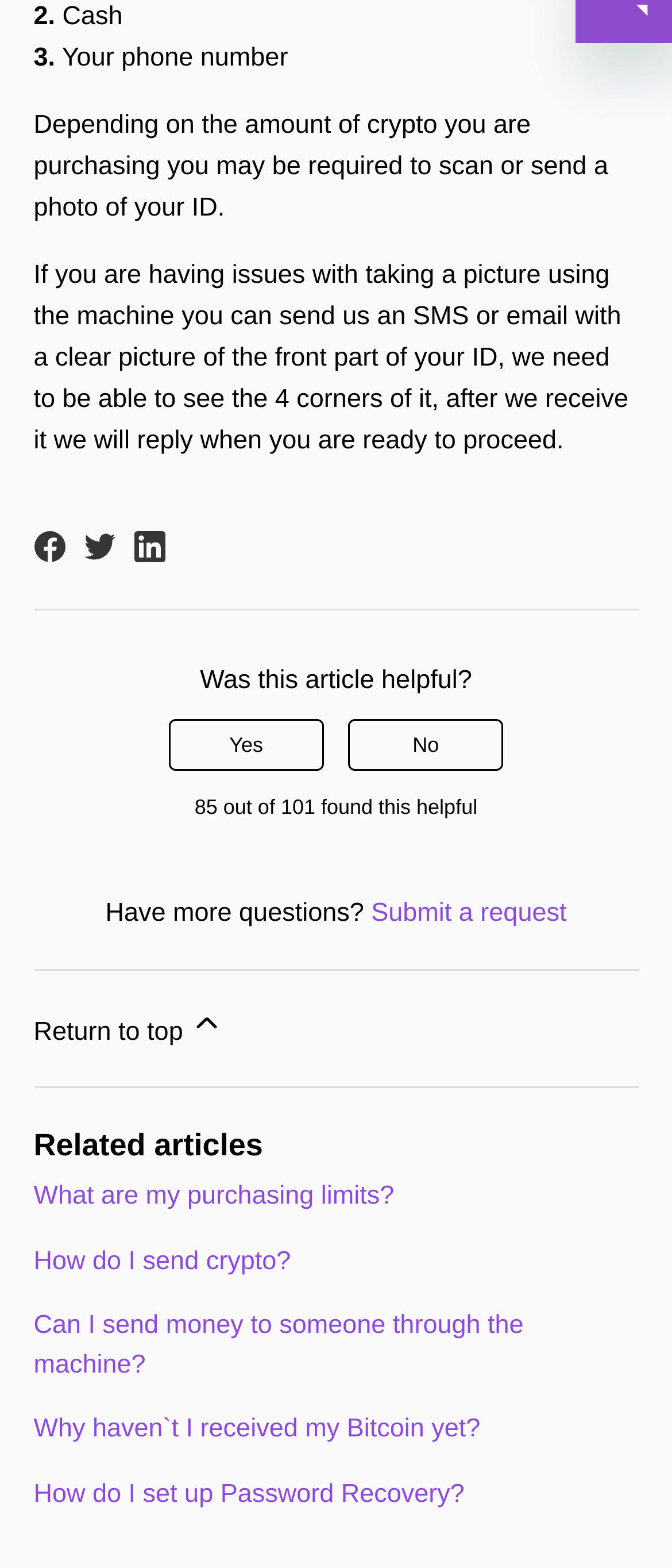What is the purpose of scanning or sending a photo of ID?
Based on the image content, provide your answer in one word or a short phrase.

To verify identity